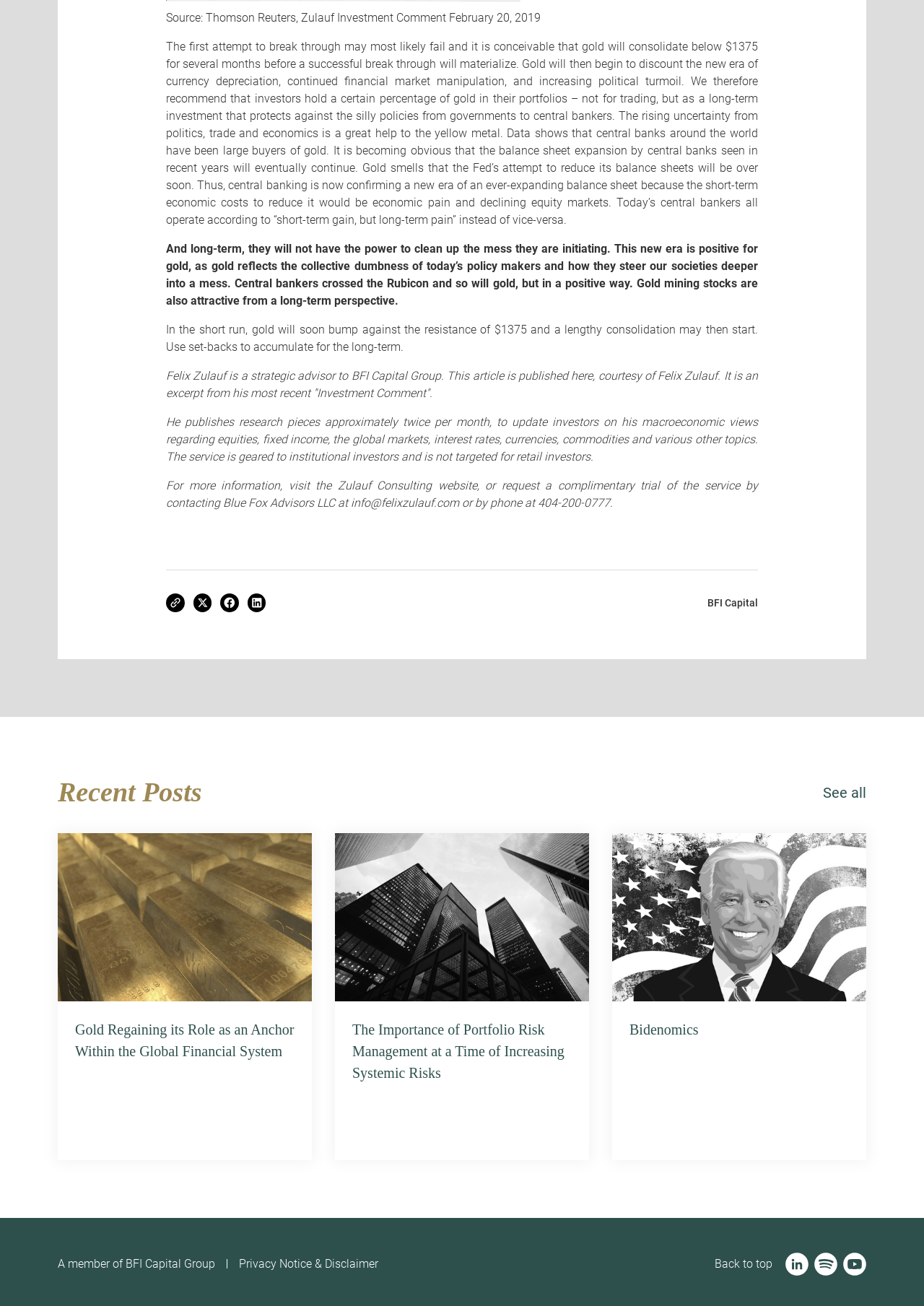Specify the bounding box coordinates of the region I need to click to perform the following instruction: "Check recent posts". The coordinates must be four float numbers in the range of 0 to 1, i.e., [left, top, right, bottom].

[0.062, 0.593, 0.218, 0.62]